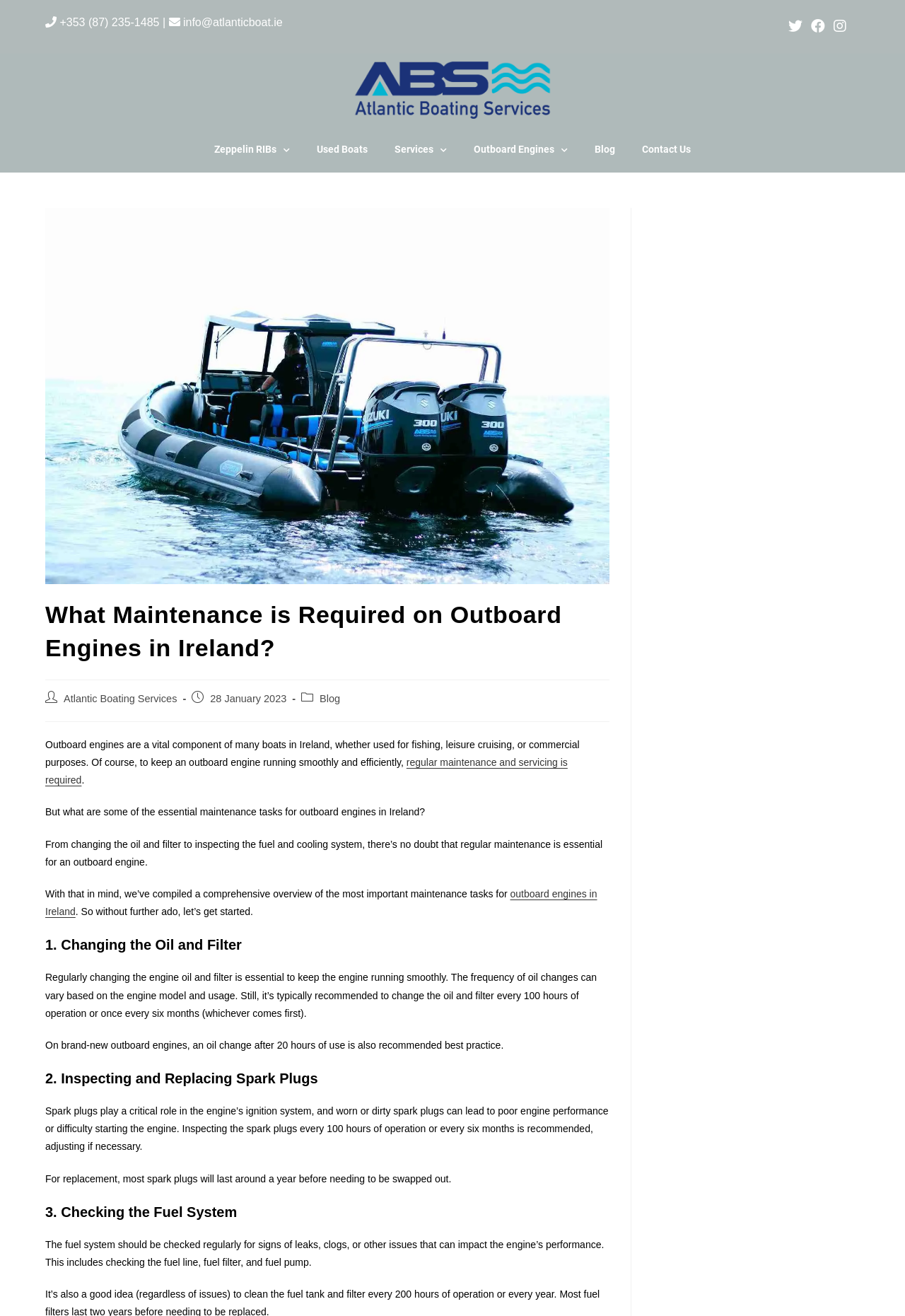Find and indicate the bounding box coordinates of the region you should select to follow the given instruction: "Send an email to info@atlanticboat.ie".

[0.186, 0.012, 0.312, 0.021]